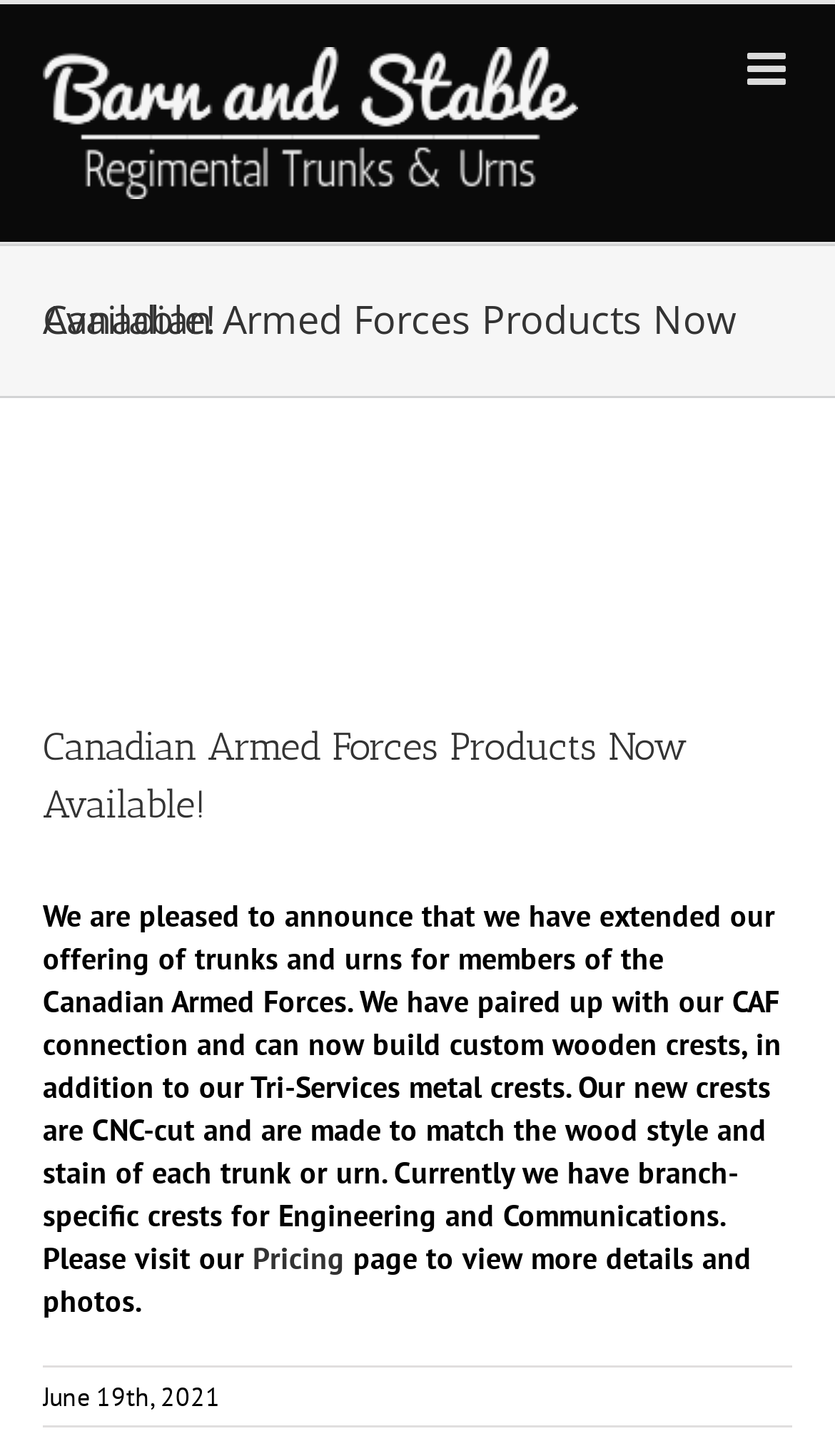Please find the bounding box for the UI element described by: "Pricing".

[0.303, 0.851, 0.413, 0.878]